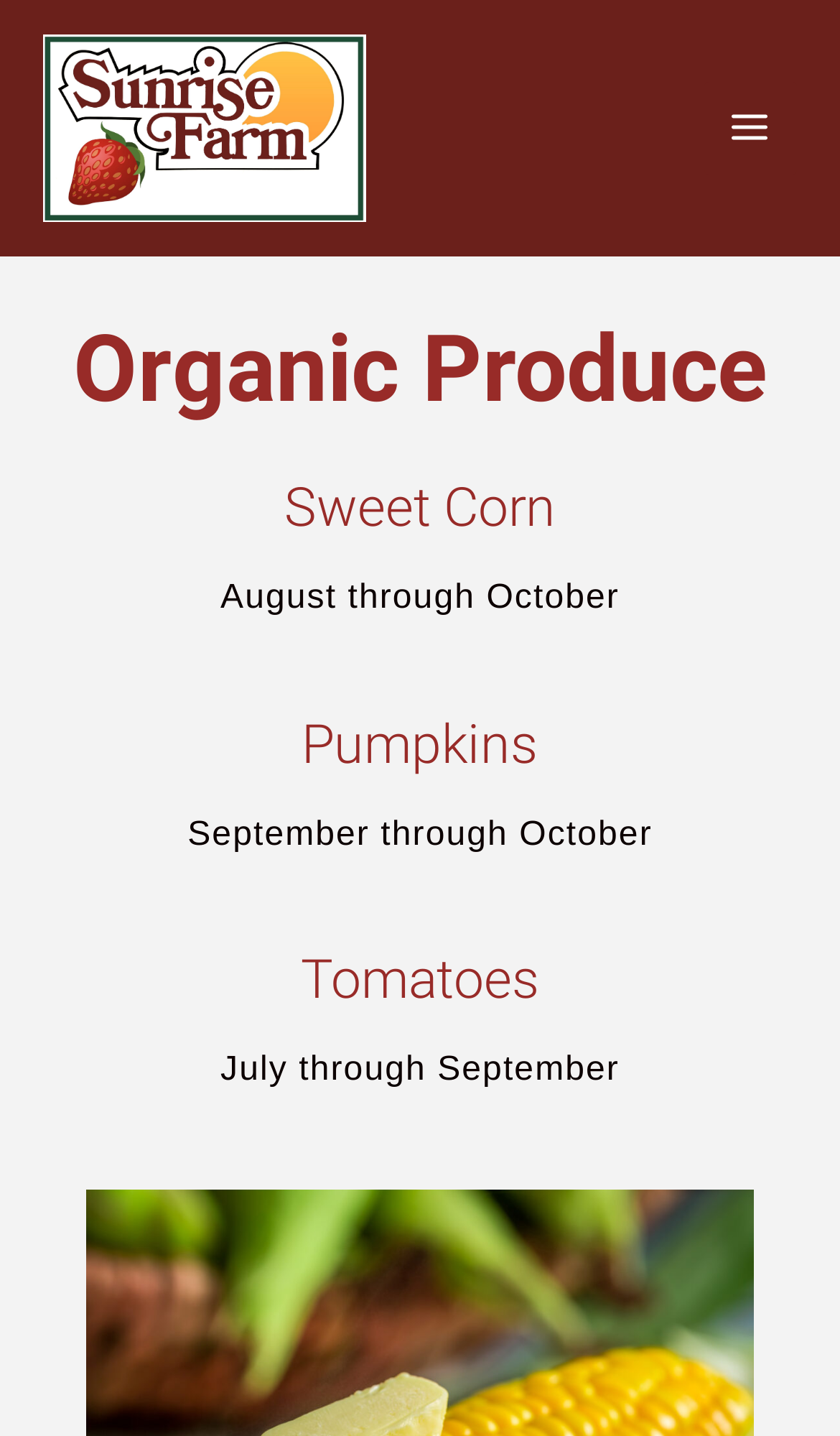How many types of produce are listed on the webpage?
Give a one-word or short-phrase answer derived from the screenshot.

3